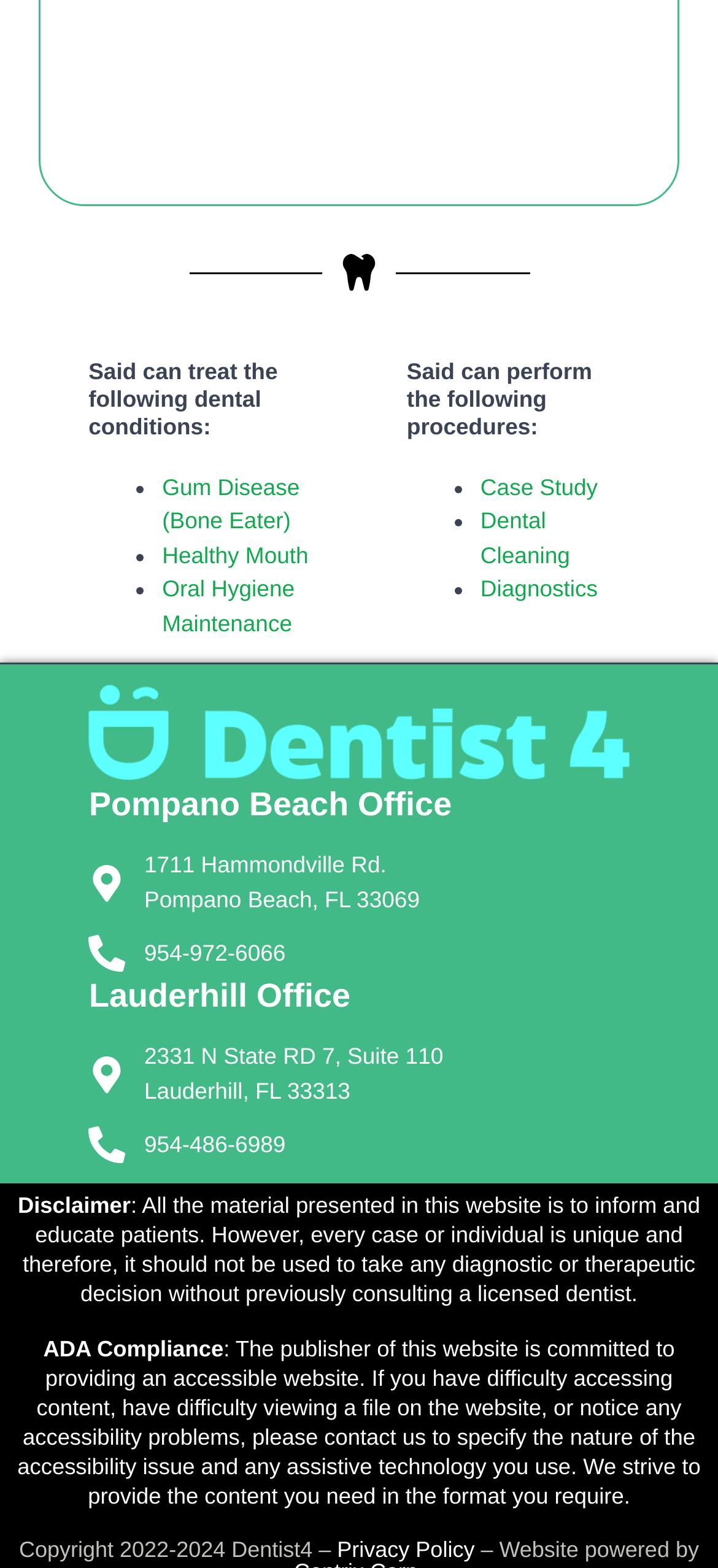What is the phone number of the Lauderhill office?
Can you provide an in-depth and detailed response to the question?

The phone number of the Lauderhill office is listed on the webpage as '954-486-6989', which is associated with the address '2331 N State RD 7, Suite 110 Lauderhill, FL 33313'.